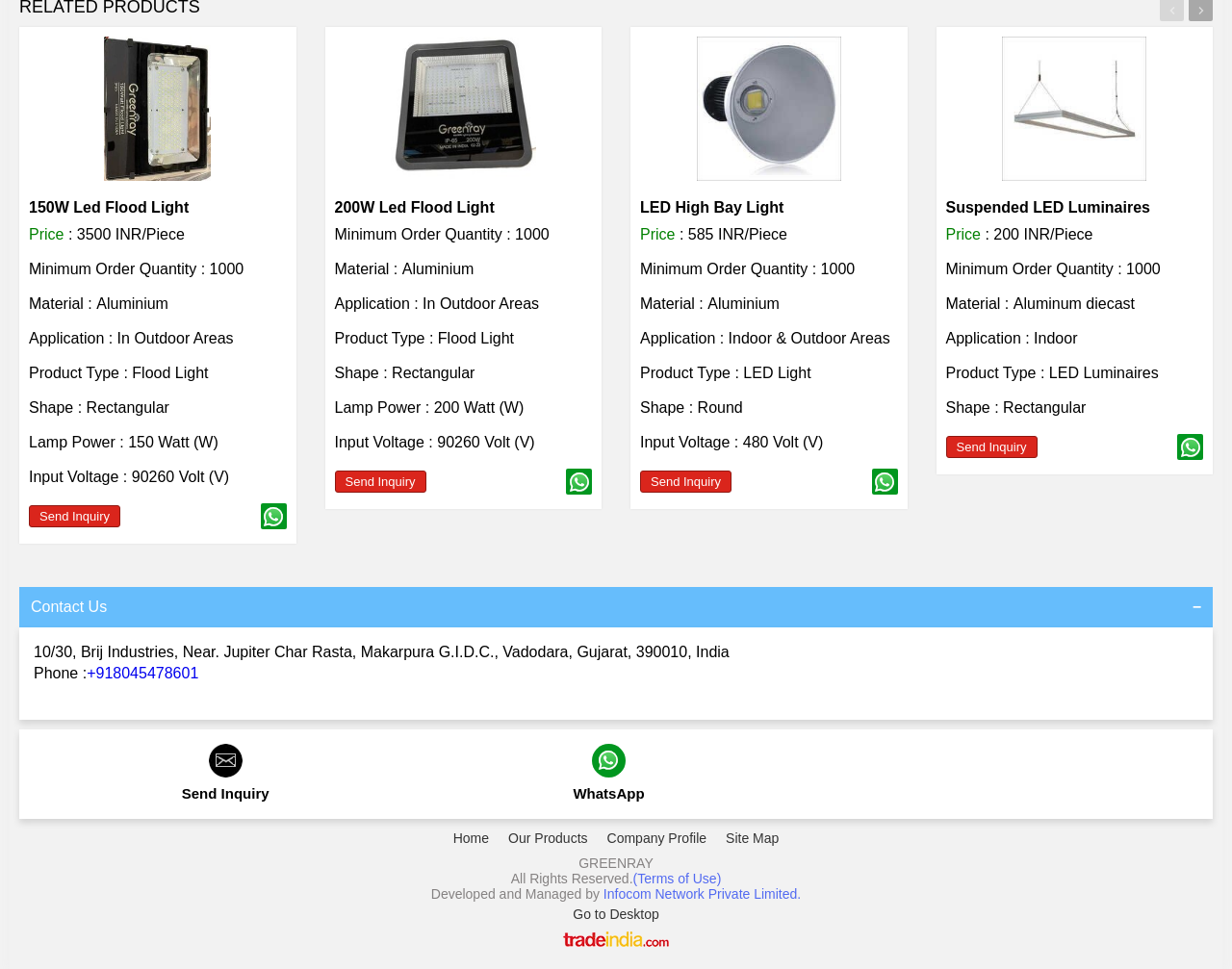What type of products are listed on this webpage?
Give a thorough and detailed response to the question.

Based on the webpage, I can see multiple products listed with their specifications, prices, and images. All of these products are related to LED lights, such as flood lights, high bay lights, and luminaires.